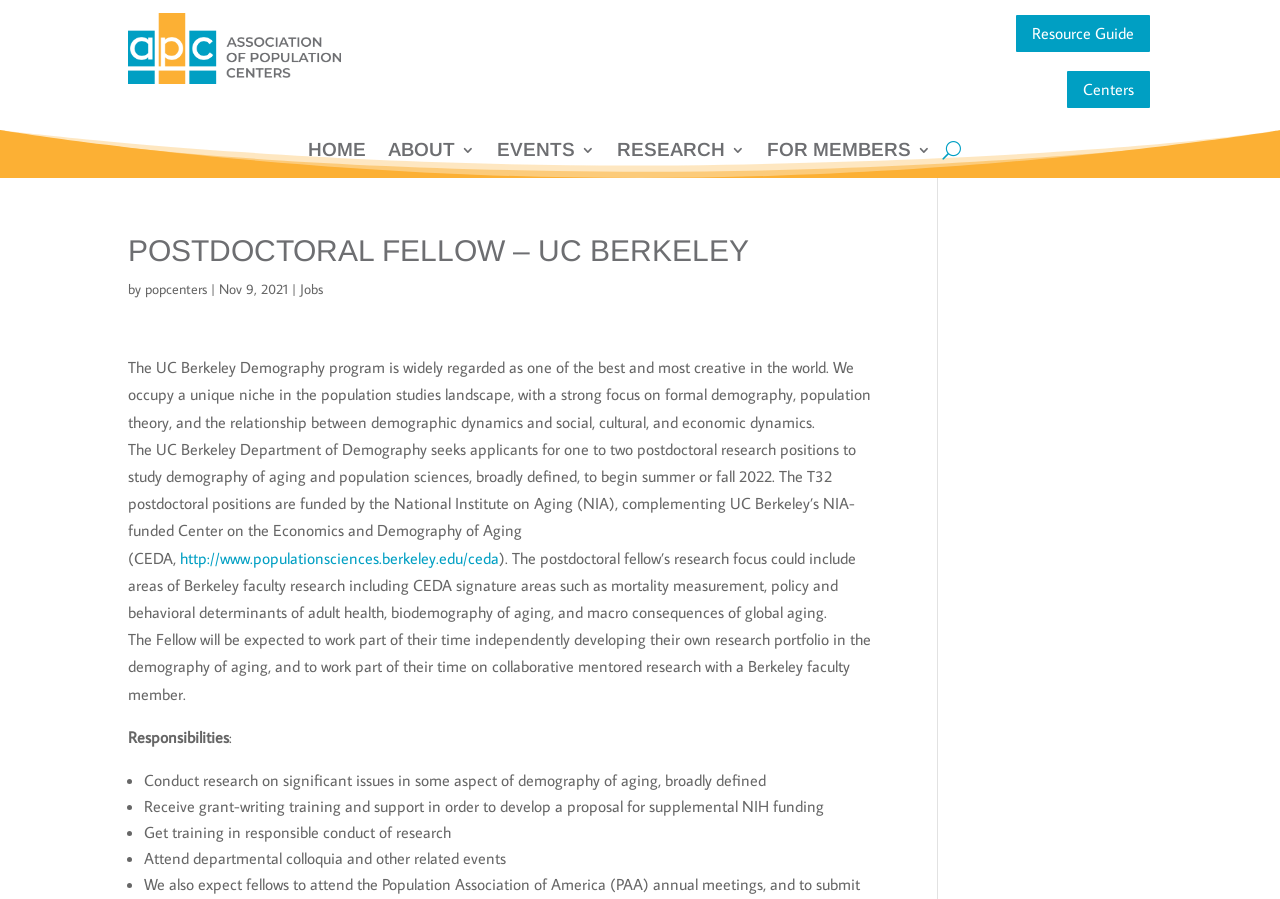Locate the bounding box coordinates of the element I should click to achieve the following instruction: "Click the RESEARCH link".

[0.482, 0.159, 0.582, 0.184]